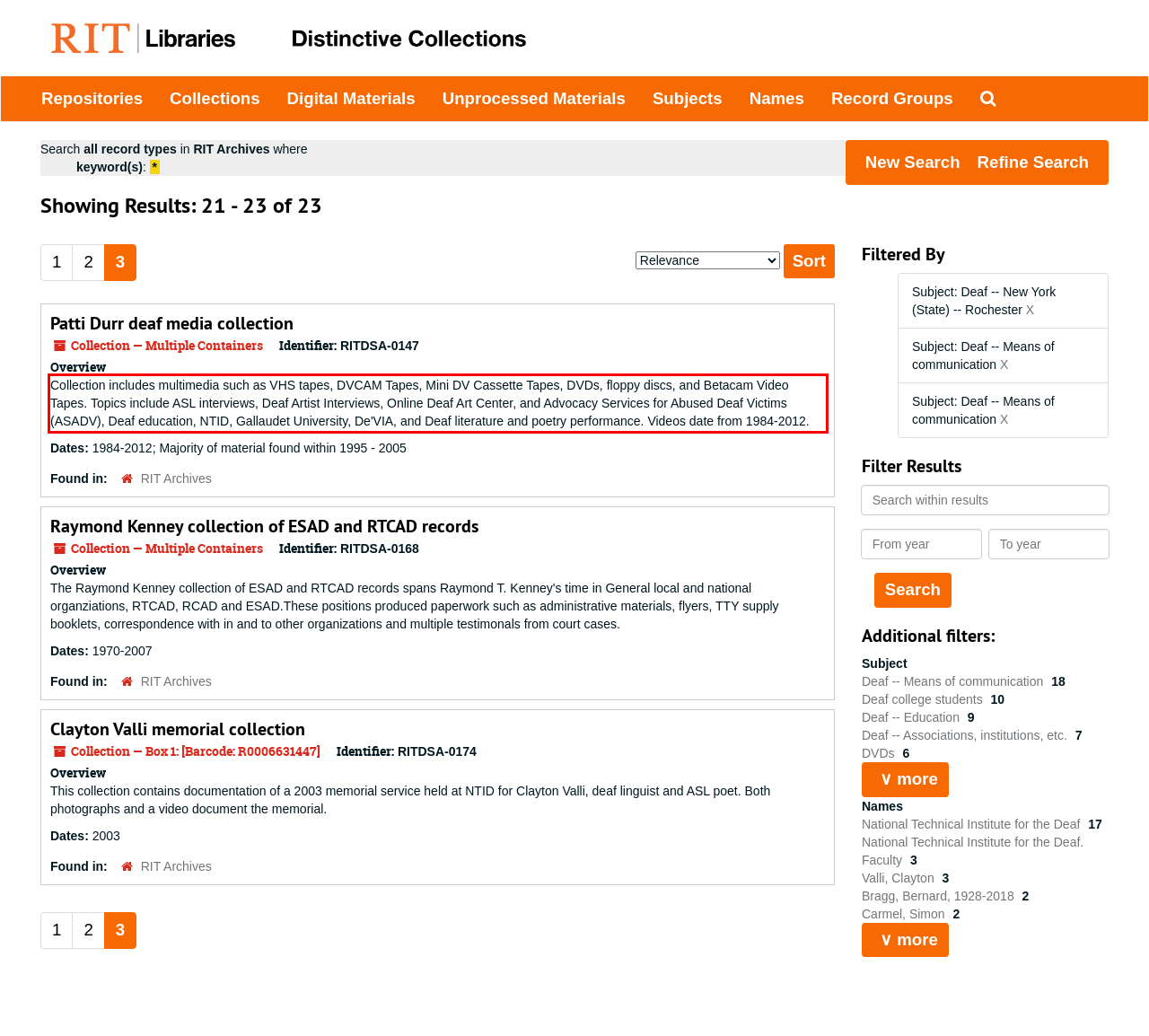Using the provided webpage screenshot, recognize the text content in the area marked by the red bounding box.

Collection includes multimedia such as VHS tapes, DVCAM Tapes, Mini DV Cassette Tapes, DVDs, floppy discs, and Betacam Video Tapes. Topics include ASL interviews, Deaf Artist Interviews, Online Deaf Art Center, and Advocacy Services for Abused Deaf Victims (ASADV), Deaf education, NTID, Gallaudet University, De'VIA, and Deaf literature and poetry performance. Videos date from 1984-2012.